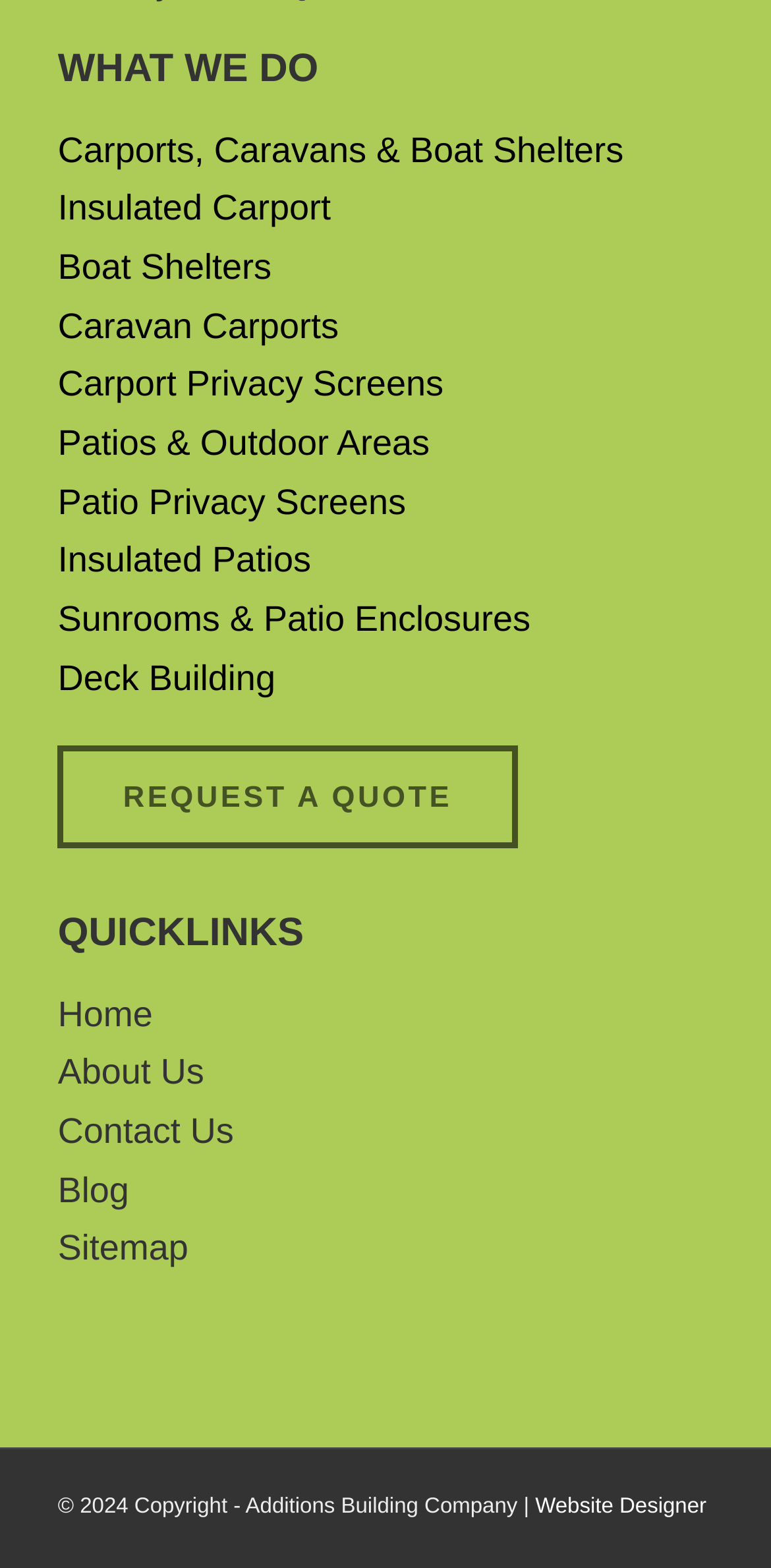Pinpoint the bounding box coordinates of the clickable element needed to complete the instruction: "View Patios & Outdoor Areas". The coordinates should be provided as four float numbers between 0 and 1: [left, top, right, bottom].

[0.075, 0.27, 0.557, 0.295]